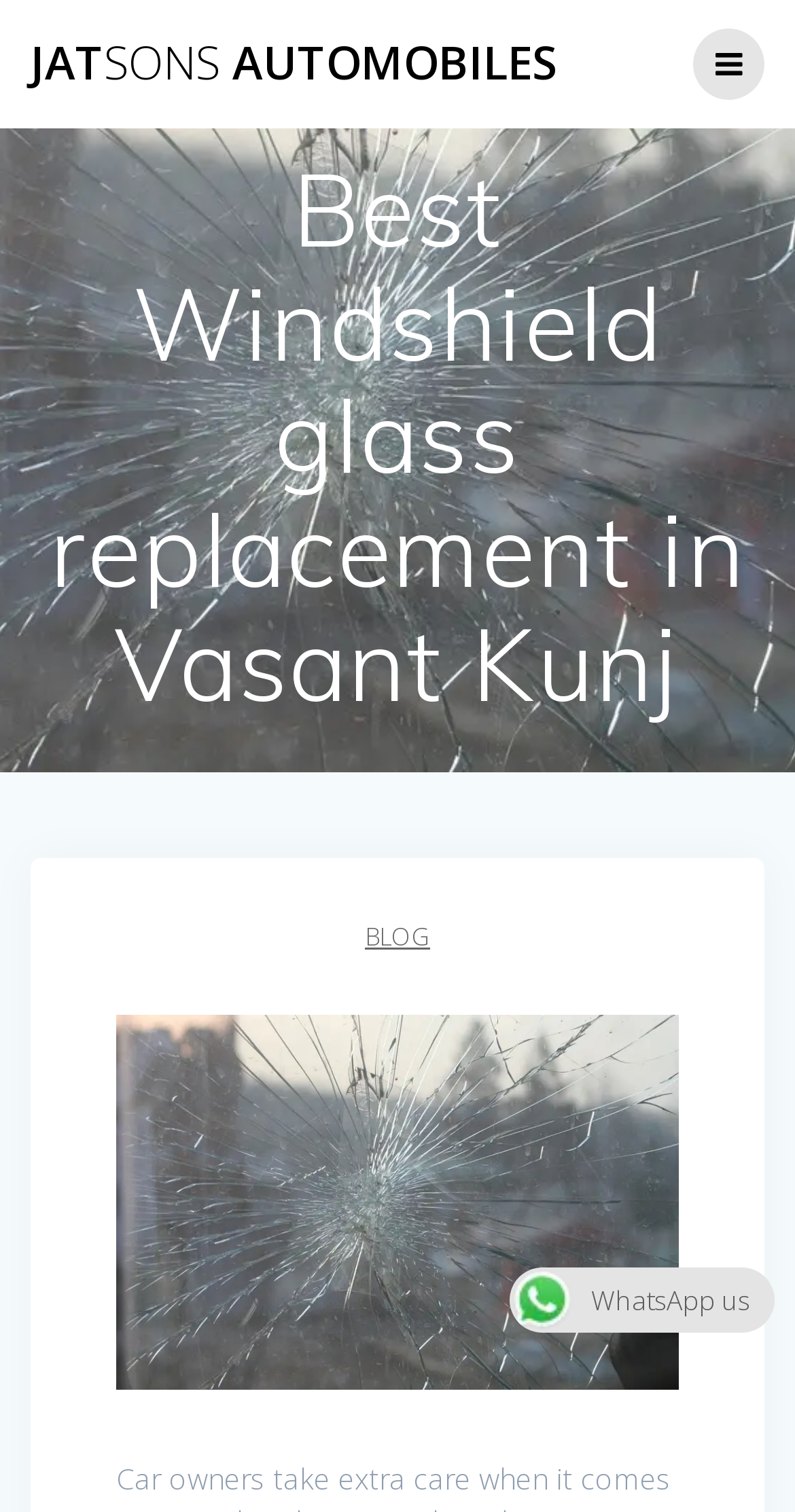Bounding box coordinates are specified in the format (top-left x, top-left y, bottom-right x, bottom-right y). All values are floating point numbers bounded between 0 and 1. Please provide the bounding box coordinate of the region this sentence describes: Blog

[0.459, 0.608, 0.541, 0.631]